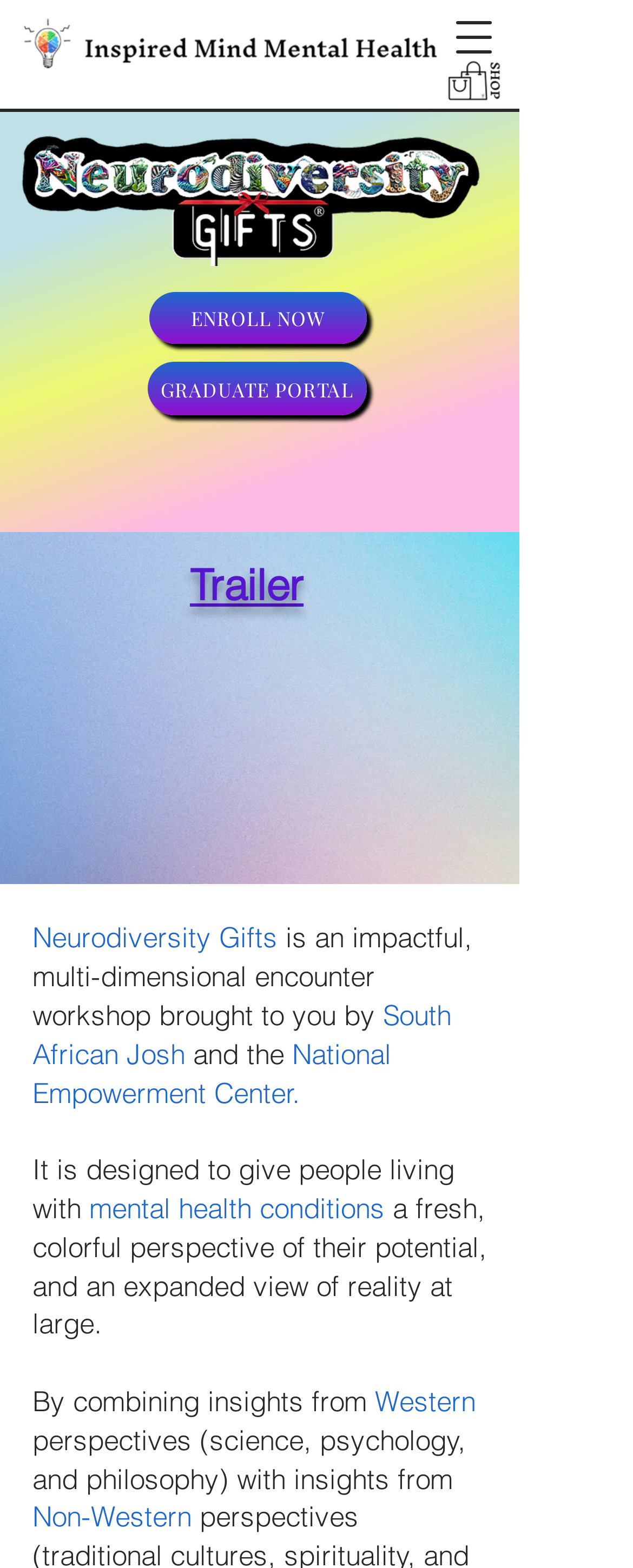Determine the bounding box coordinates (top-left x, top-left y, bottom-right x, bottom-right y) of the UI element described in the following text: info@remobilise.co.uk

None